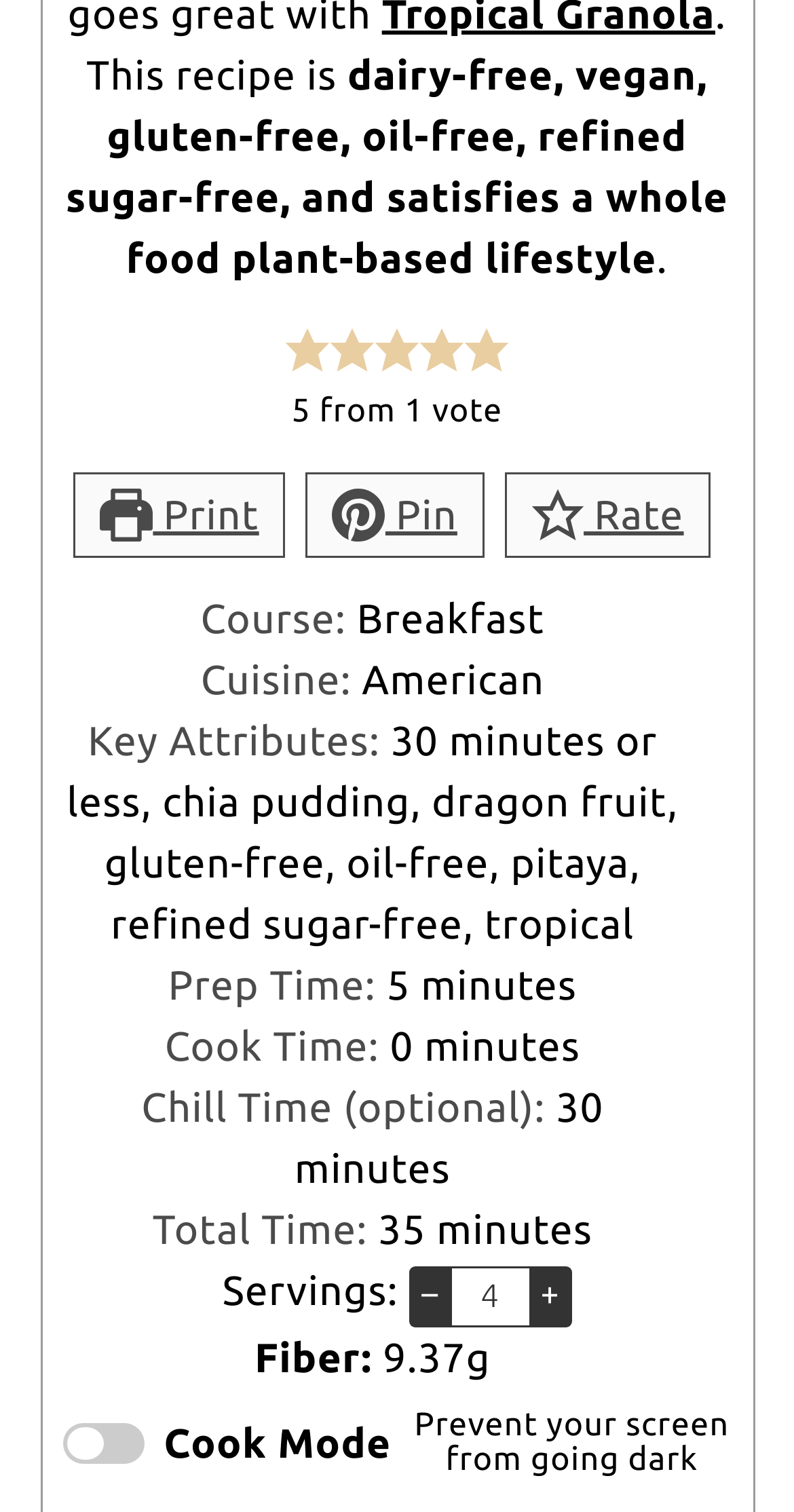Determine the bounding box coordinates of the target area to click to execute the following instruction: "Pin."

[0.385, 0.312, 0.609, 0.368]